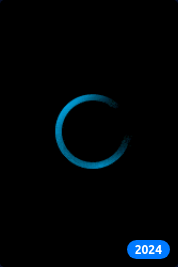What is the color of the glowing hue in the circular icon?
Provide a detailed answer to the question using information from the image.

The caption describes the circular icon as having a glowing blue hue, which is a prominent visual element in the image.